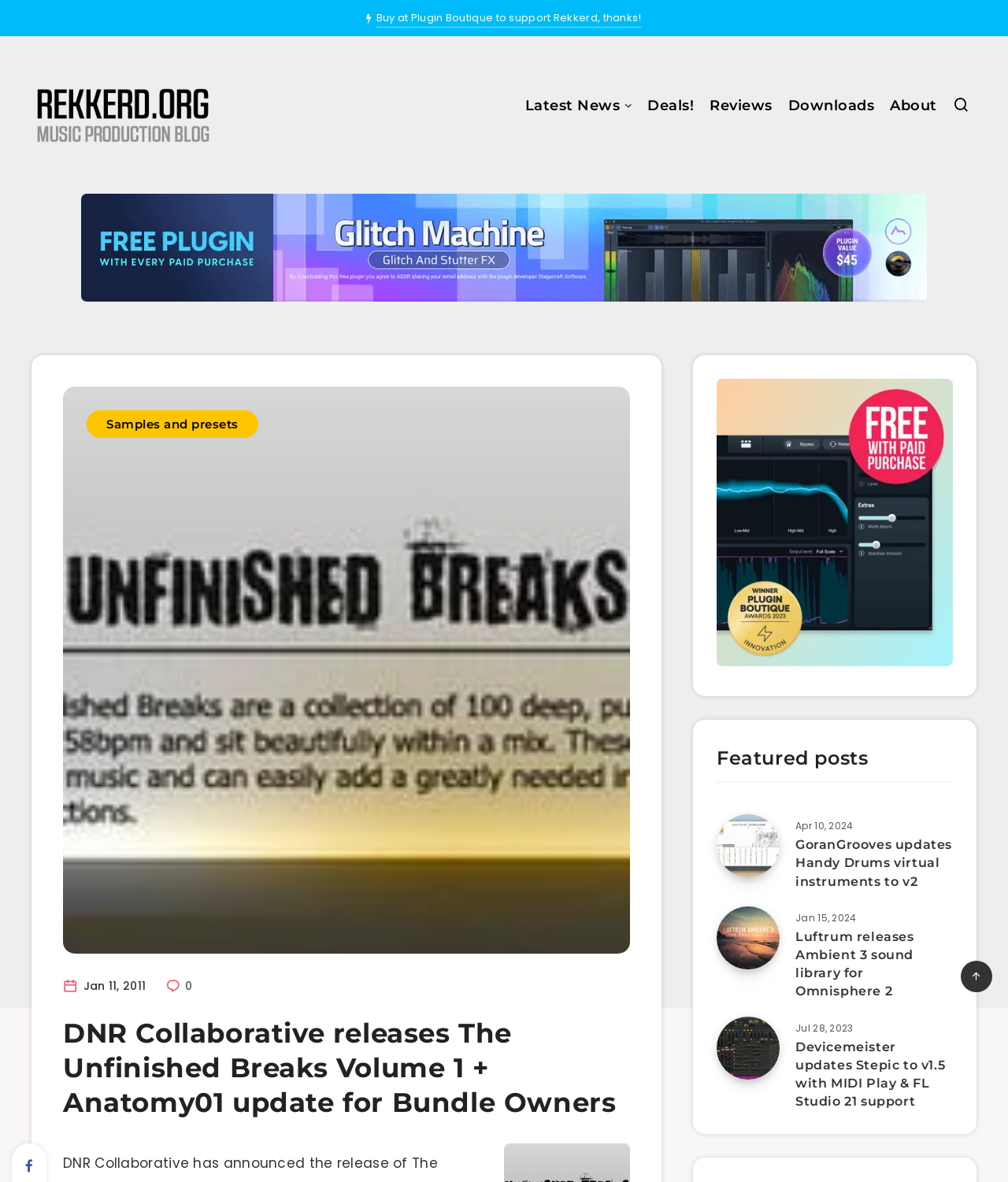How many featured posts are there on the webpage?
Based on the screenshot, respond with a single word or phrase.

3